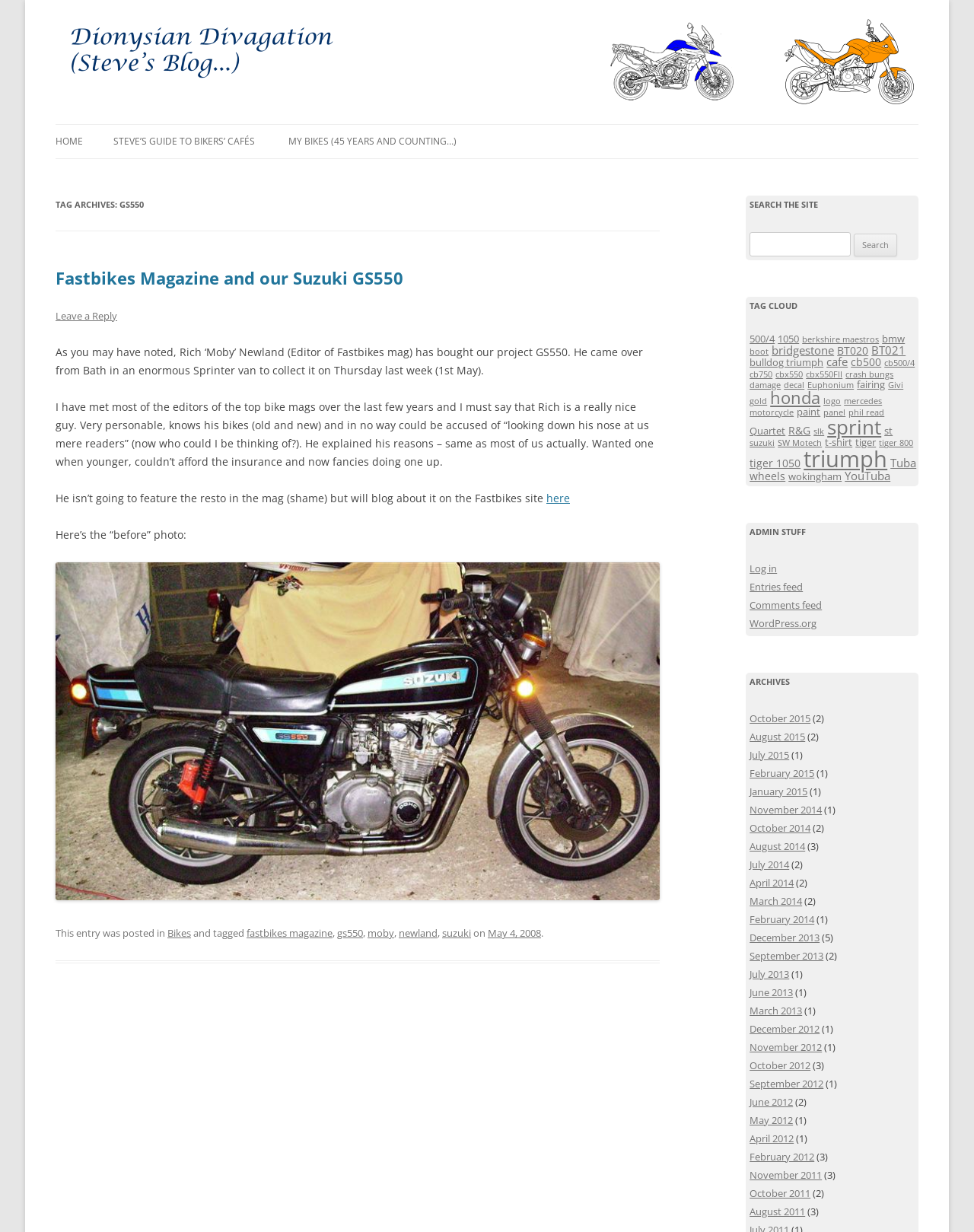Determine the bounding box coordinates of the clickable area required to perform the following instruction: "Click on the 'HOME' link". The coordinates should be represented as four float numbers between 0 and 1: [left, top, right, bottom].

[0.057, 0.101, 0.085, 0.129]